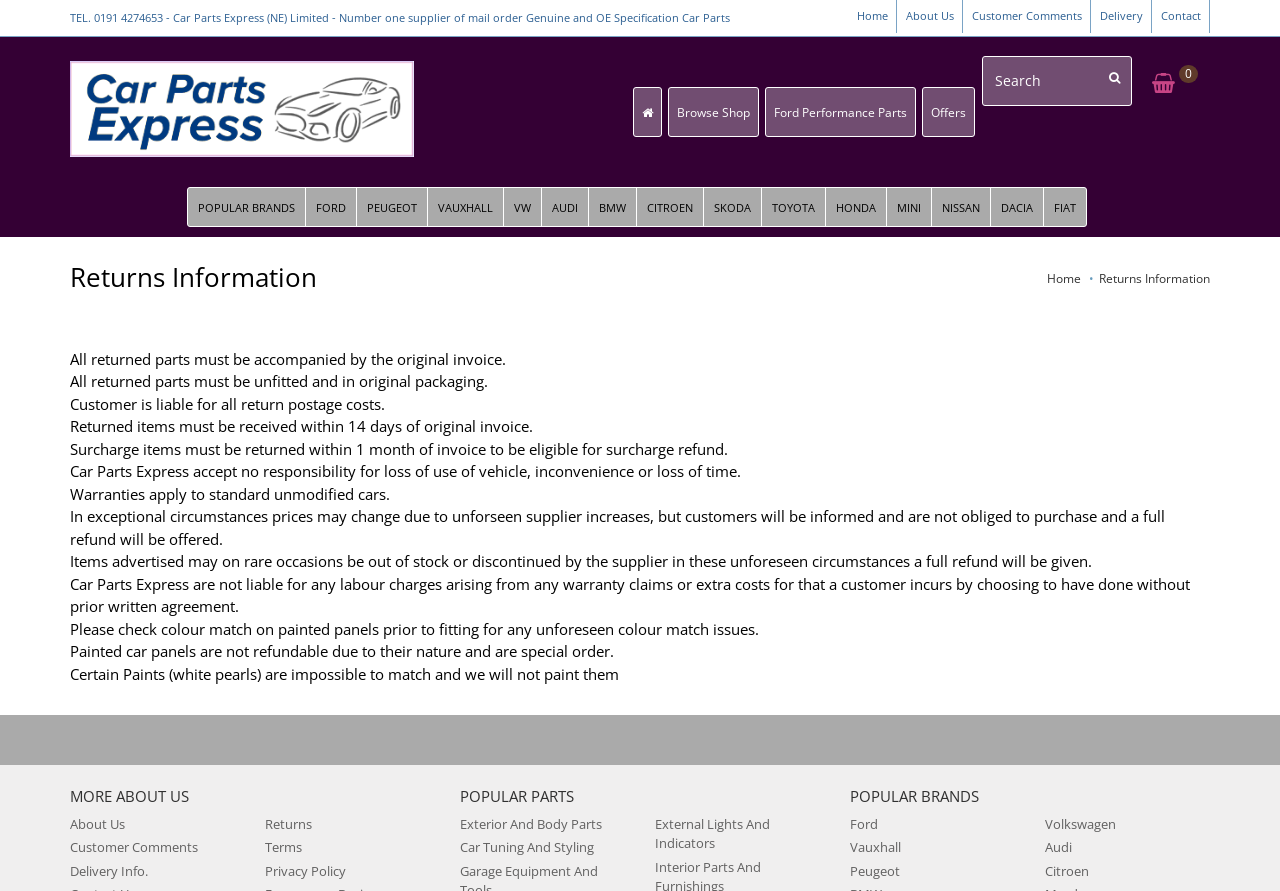Specify the bounding box coordinates (top-left x, top-left y, bottom-right x, bottom-right y) of the UI element in the screenshot that matches this description: Exterior And Body Parts

[0.359, 0.914, 0.47, 0.934]